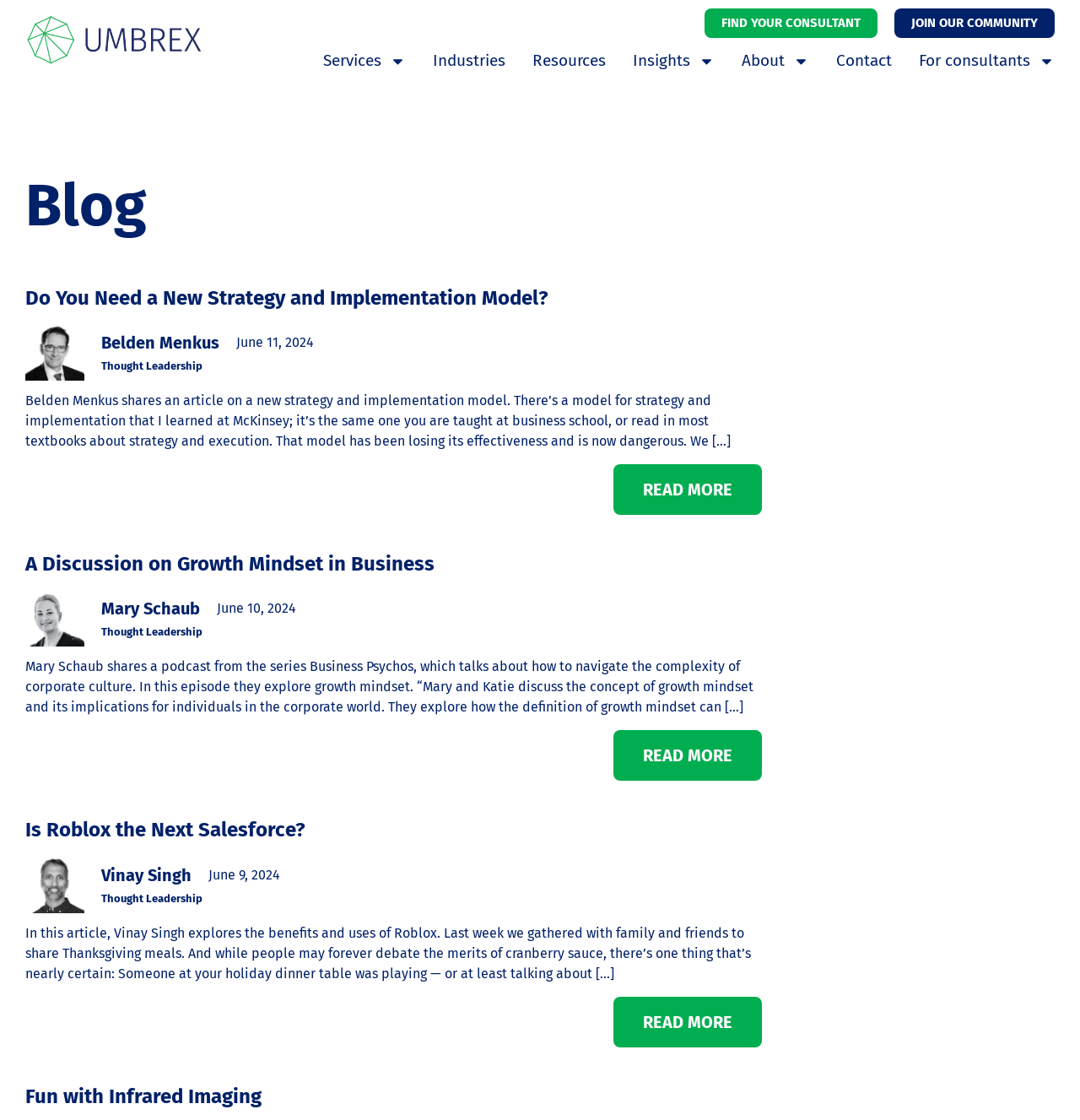Determine the bounding box coordinates of the clickable element to complete this instruction: "Explore the article 'Is Roblox the Next Salesforce?'". Provide the coordinates in the format of four float numbers between 0 and 1, [left, top, right, bottom].

[0.023, 0.73, 0.283, 0.752]